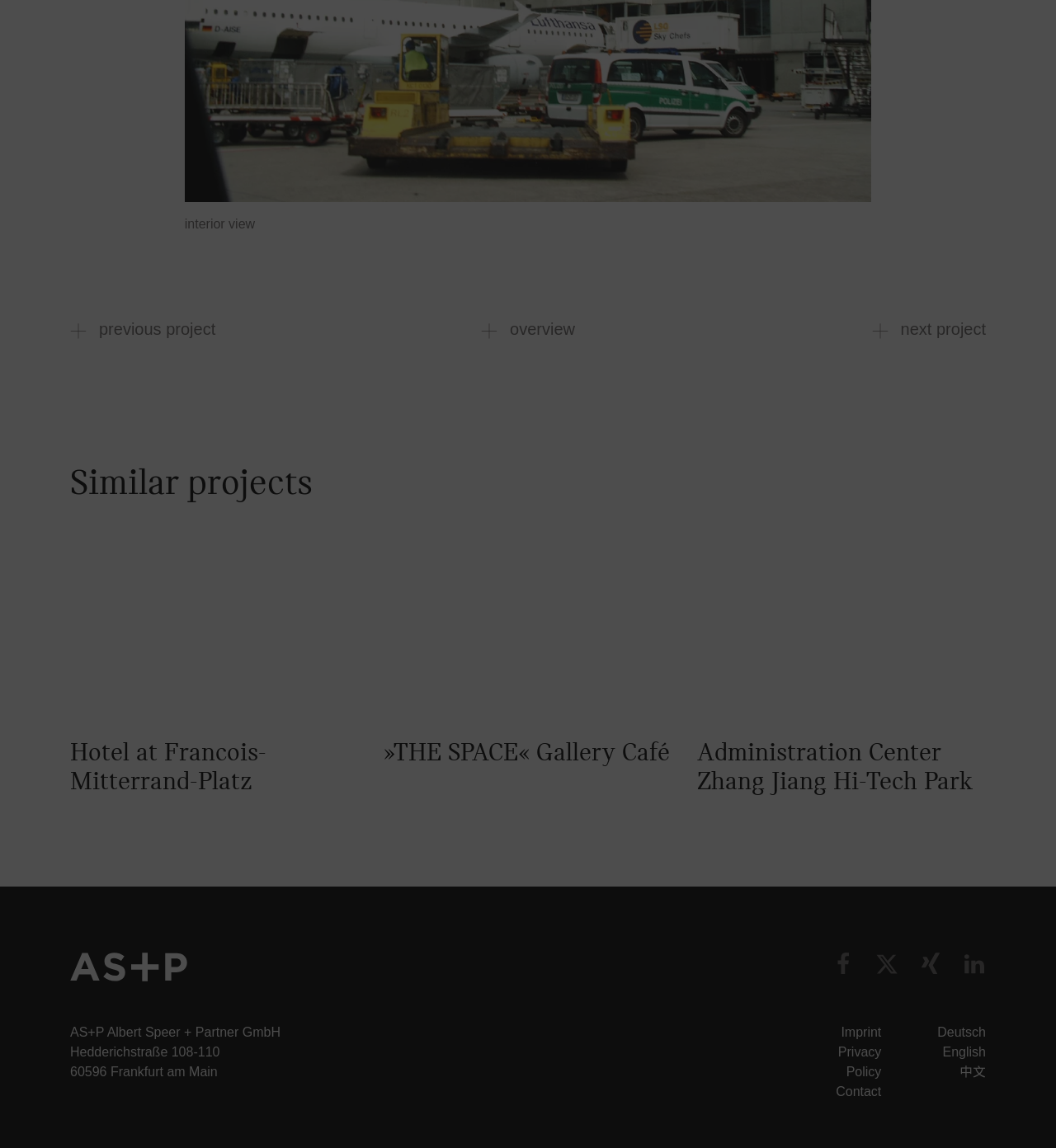Bounding box coordinates are given in the format (top-left x, top-left y, bottom-right x, bottom-right y). All values should be floating point numbers between 0 and 1. Provide the bounding box coordinate for the UI element described as: Privacy Policy

[0.759, 0.908, 0.835, 0.943]